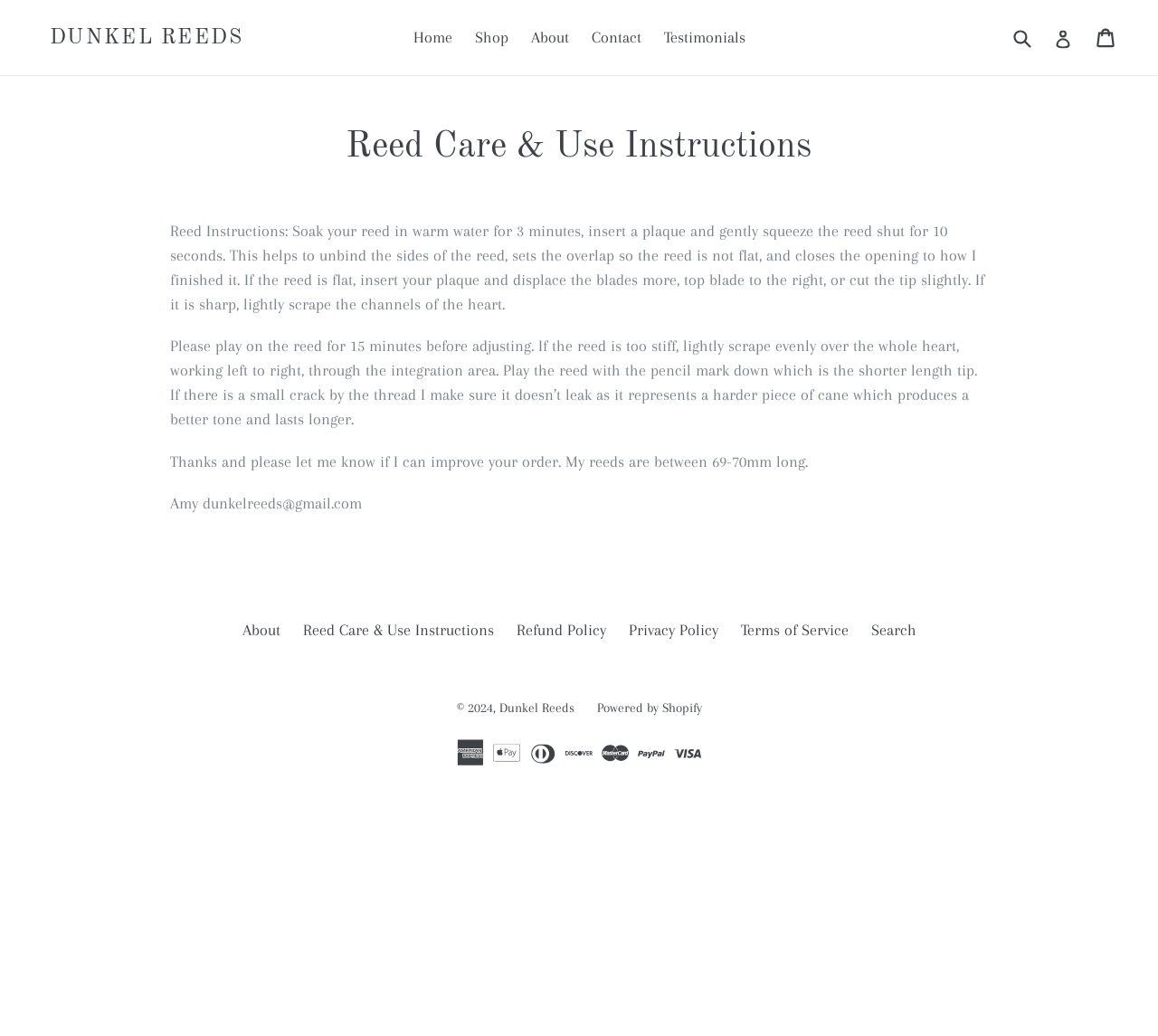Write an elaborate caption that captures the essence of the webpage.

The webpage is about Reed Care & Use Instructions, specifically for Dunkel Reeds. At the top, there is a navigation menu with links to "Home", "Shop", "About", "Contact", "Testimonials", and a search bar with a submit button. On the top right, there are links to "Log in" and "Cart".

Below the navigation menu, there is a main section with a heading "Reed Care & Use Instructions". This section contains three blocks of text that provide instructions on how to care for and use reeds. The first block explains how to soak and prepare the reed, the second block provides tips on adjusting the reed, and the third block includes a message from Amy, the creator of Dunkel Reeds, with her email address.

At the bottom of the page, there is a footer section with links to "About", "Reed Care & Use Instructions", "Refund Policy", "Privacy Policy", "Terms of Service", and "Search". There is also a copyright notice "© 2024" and a link to "Dunkel Reeds" and "Powered by Shopify".